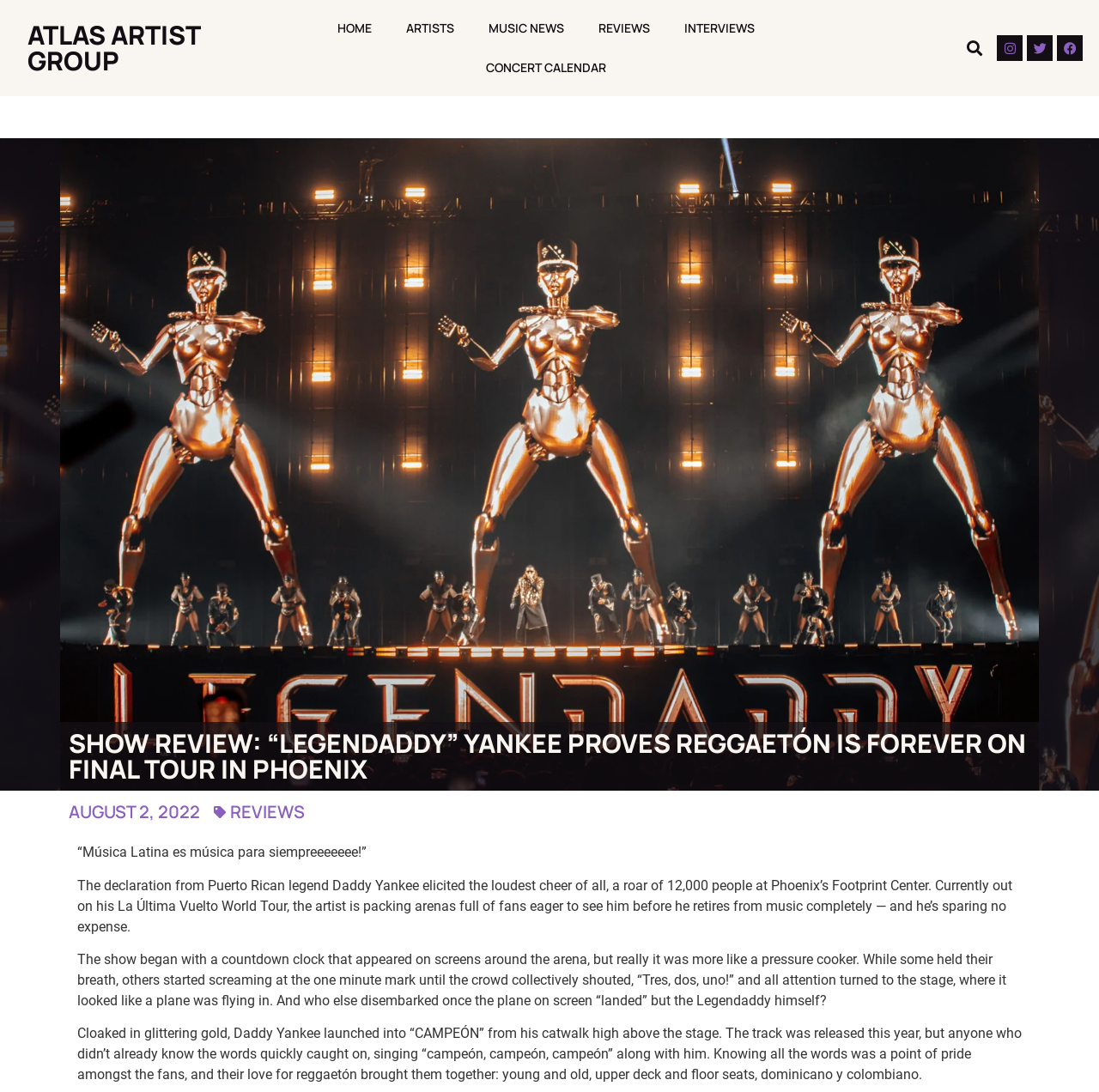Locate the bounding box coordinates of the area to click to fulfill this instruction: "Check out ARTISTS". The bounding box should be presented as four float numbers between 0 and 1, in the order [left, top, right, bottom].

[0.354, 0.008, 0.429, 0.044]